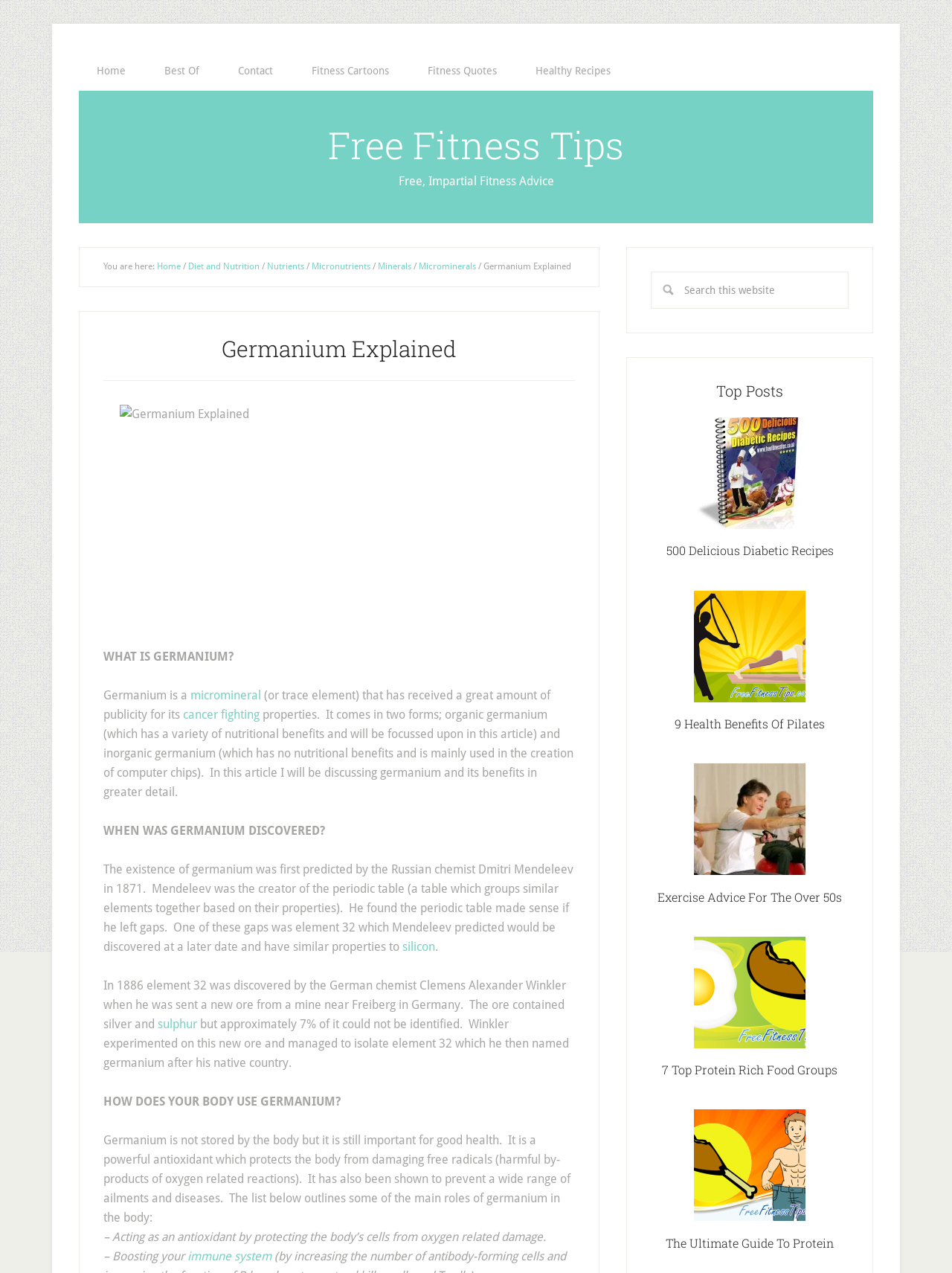Please provide a comprehensive response to the question based on the details in the image: What is Germanium?

Based on the webpage content, Germanium is a micromineral that has received a great amount of publicity for its cancer fighting properties. It comes in two forms; organic germanium (which has a variety of nutritional benefits) and inorganic germanium (which has no nutritional benefits and is mainly used in the creation of computer chips).